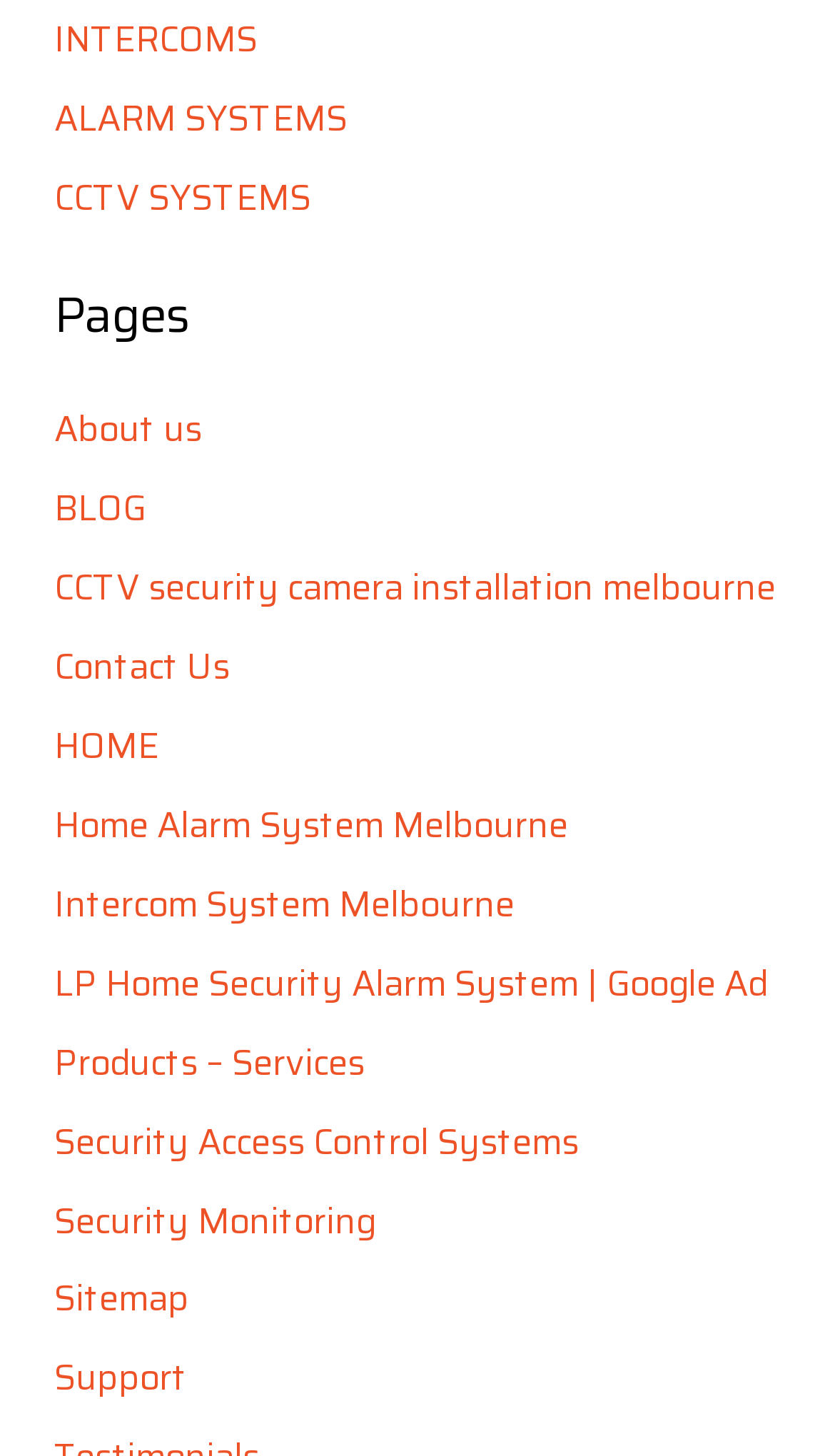Identify the bounding box for the UI element described as: "BLOG". The coordinates should be four float numbers between 0 and 1, i.e., [left, top, right, bottom].

[0.065, 0.33, 0.175, 0.368]